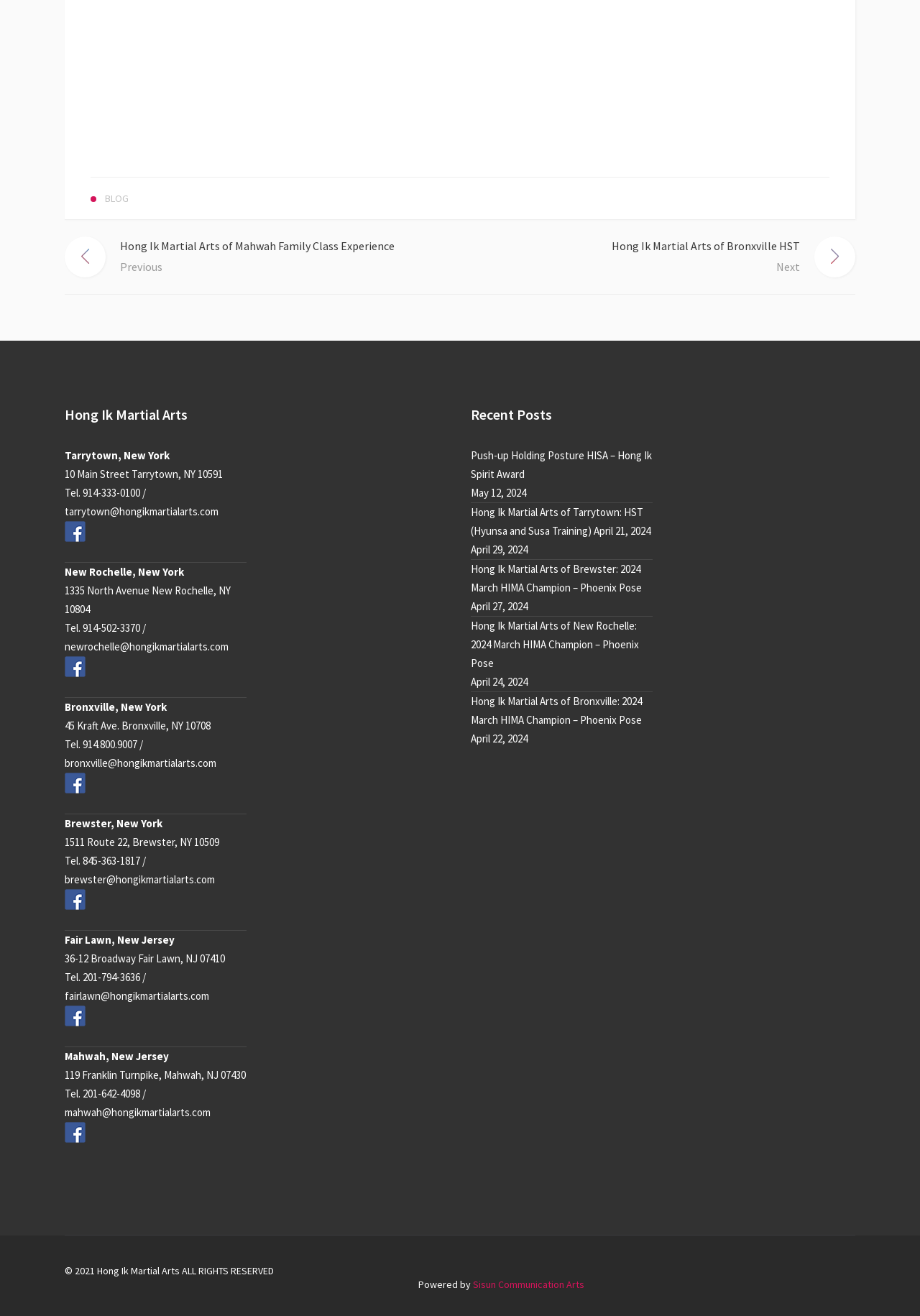What is the title of the recent post on April 22, 2024? From the image, respond with a single word or brief phrase.

Hong Ik Martial Arts of Bronxville: 2024 March HIMA Champion – Phoenix Pose